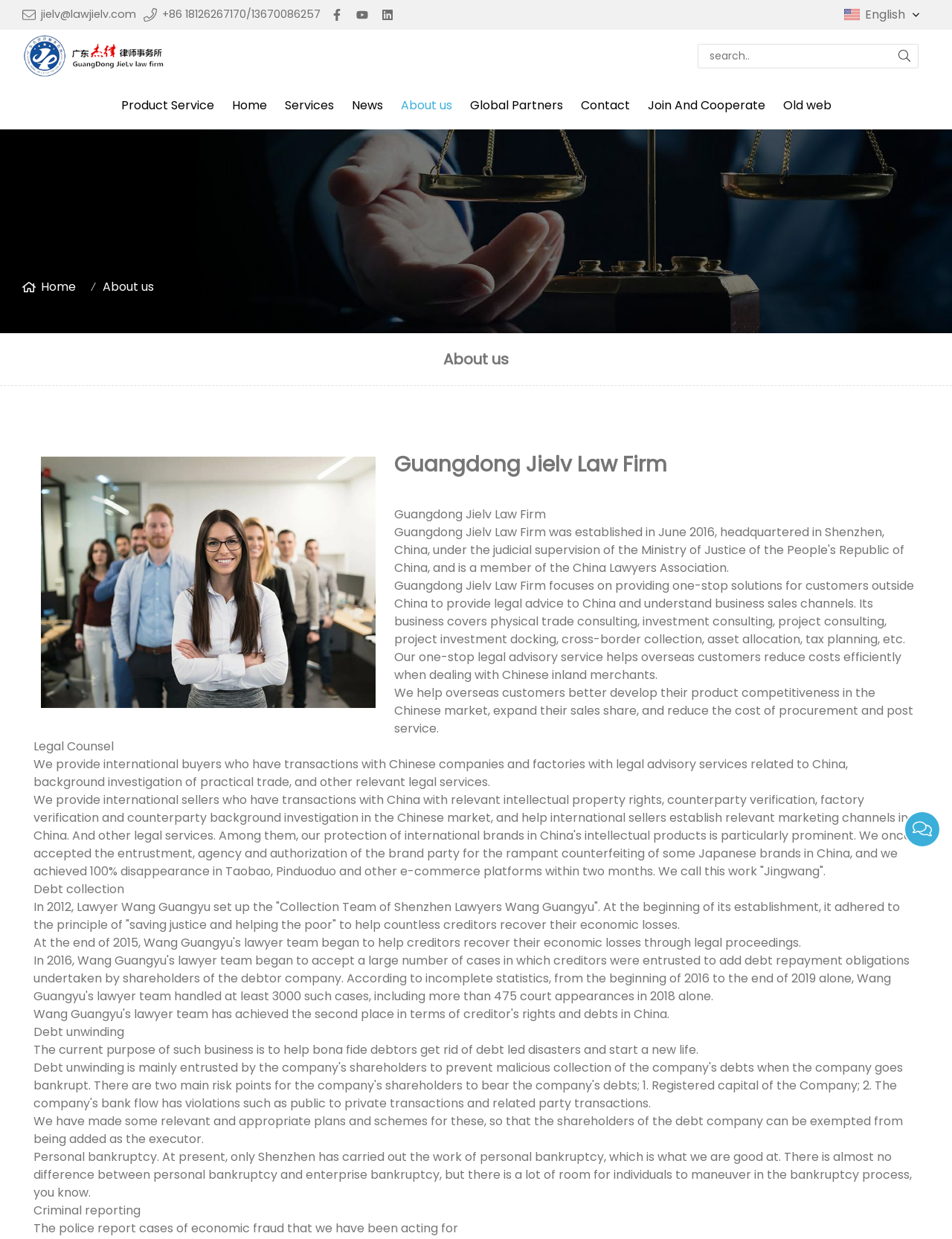Find and specify the bounding box coordinates that correspond to the clickable region for the instruction: "click the 'Home' link".

[0.234, 0.066, 0.289, 0.104]